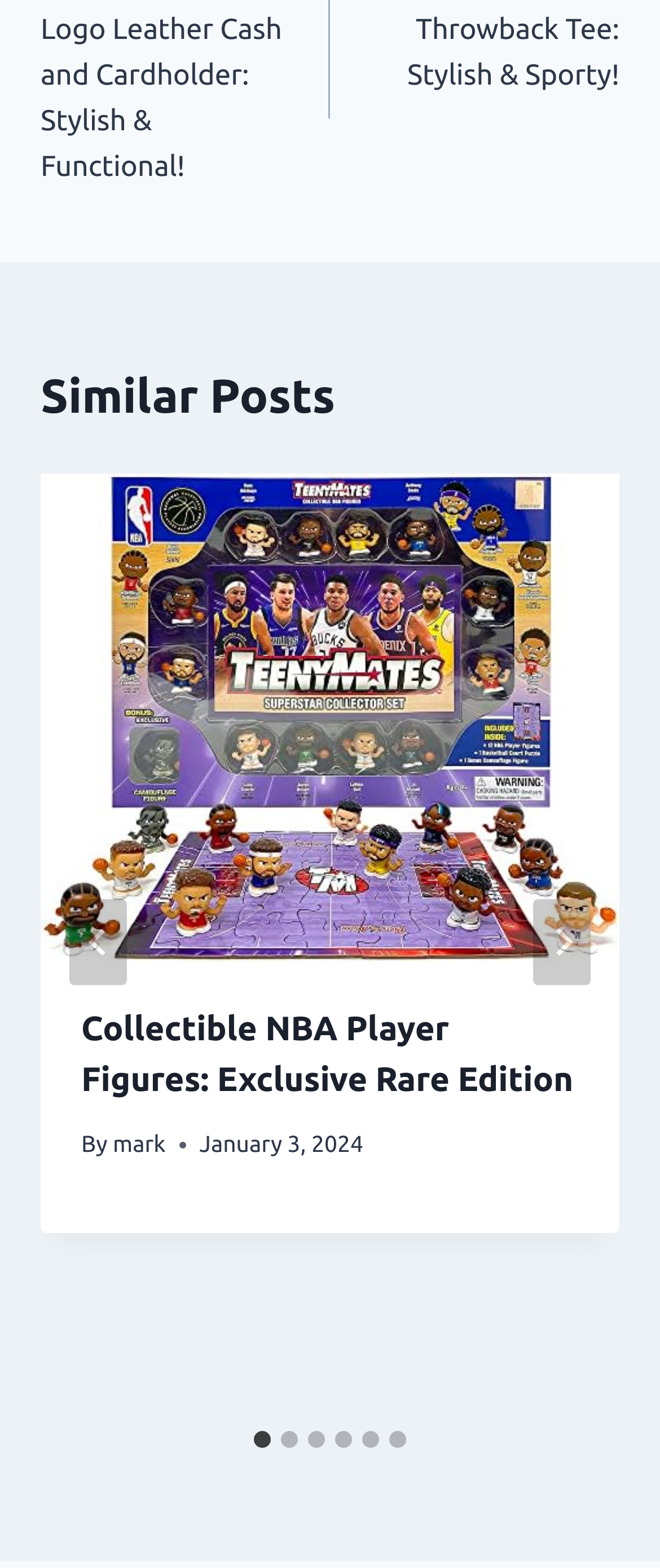Provide the bounding box coordinates of the HTML element this sentence describes: "aria-label="Go to last slide"". The bounding box coordinates consist of four float numbers between 0 and 1, i.e., [left, top, right, bottom].

[0.105, 0.574, 0.192, 0.629]